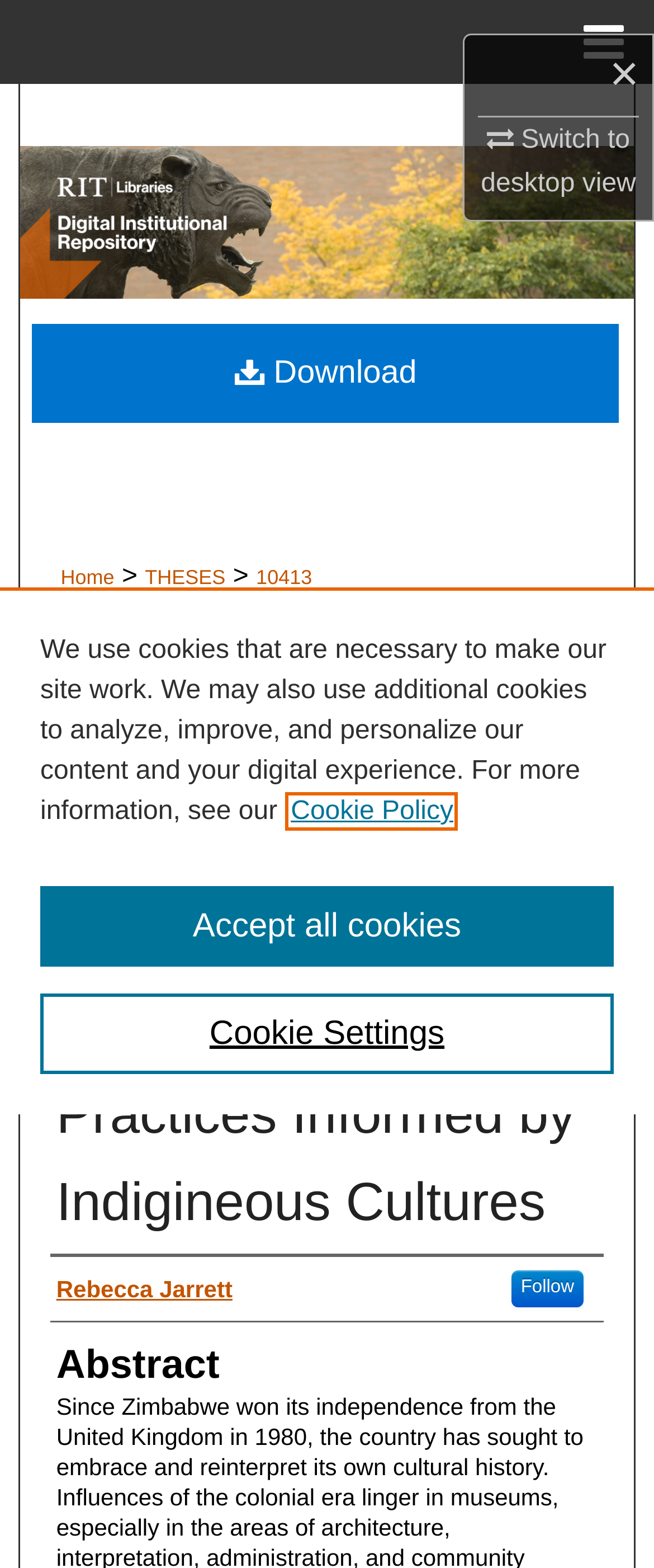Give a succinct answer to this question in a single word or phrase: 
What is the purpose of the button 'Cookie Settings'?

To configure cookie settings